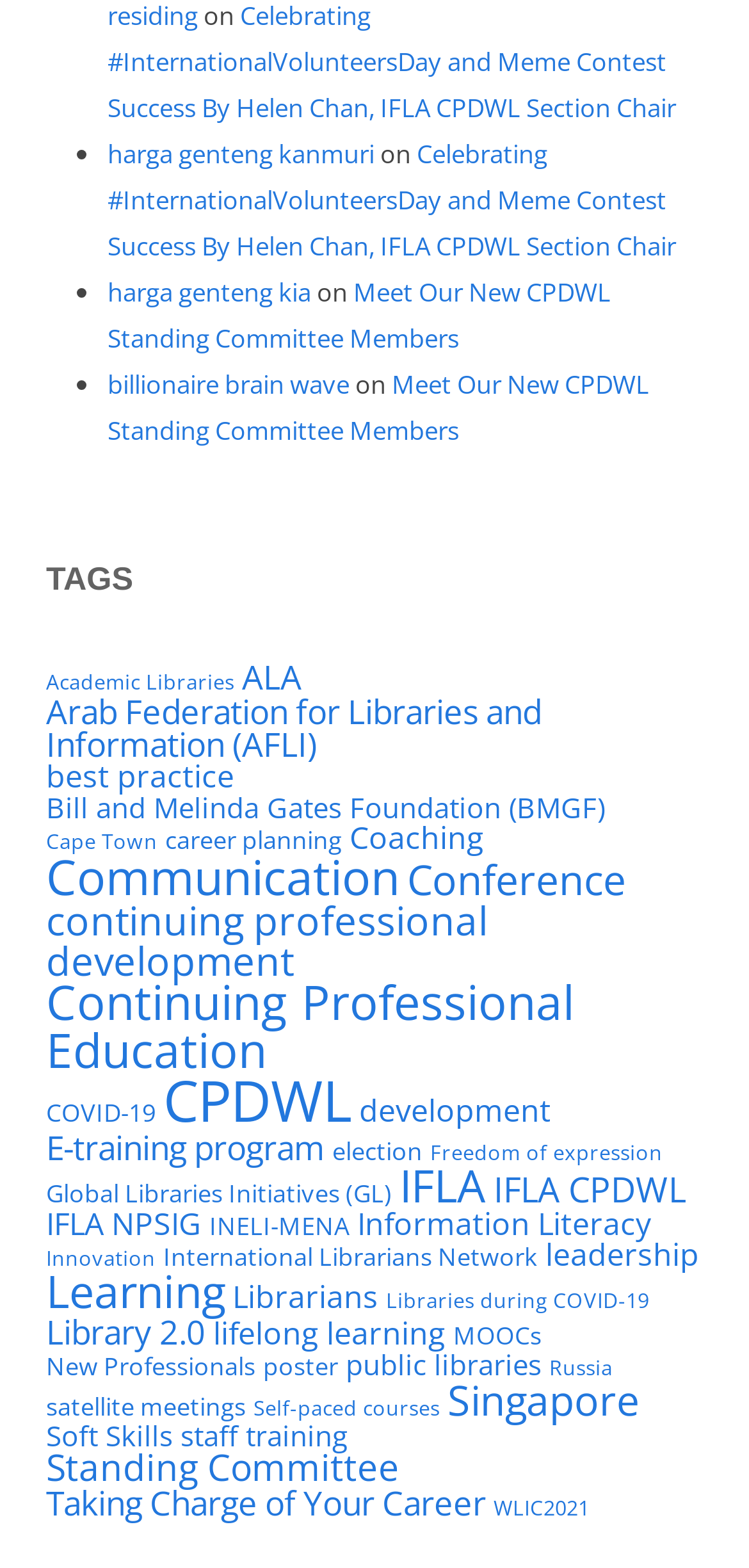Locate the bounding box coordinates of the clickable area to execute the instruction: "Explore the topic 'Continuing Professional Education'". Provide the coordinates as four float numbers between 0 and 1, represented as [left, top, right, bottom].

[0.062, 0.619, 0.767, 0.689]